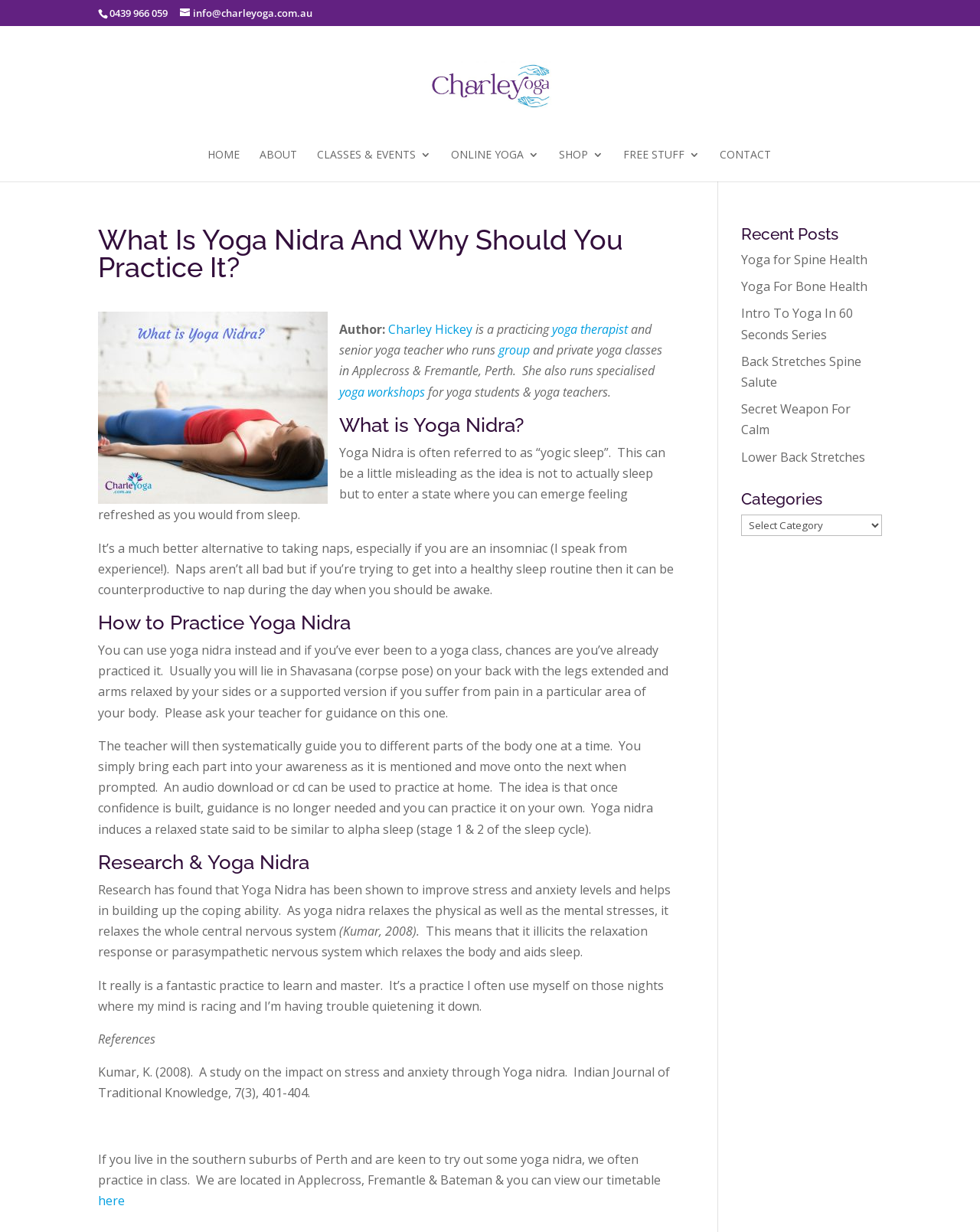What is the name of the website?
Please give a well-detailed answer to the question.

The name of the website is Charleyoga, which is also the name of the yoga practice run by Charley Hickey.